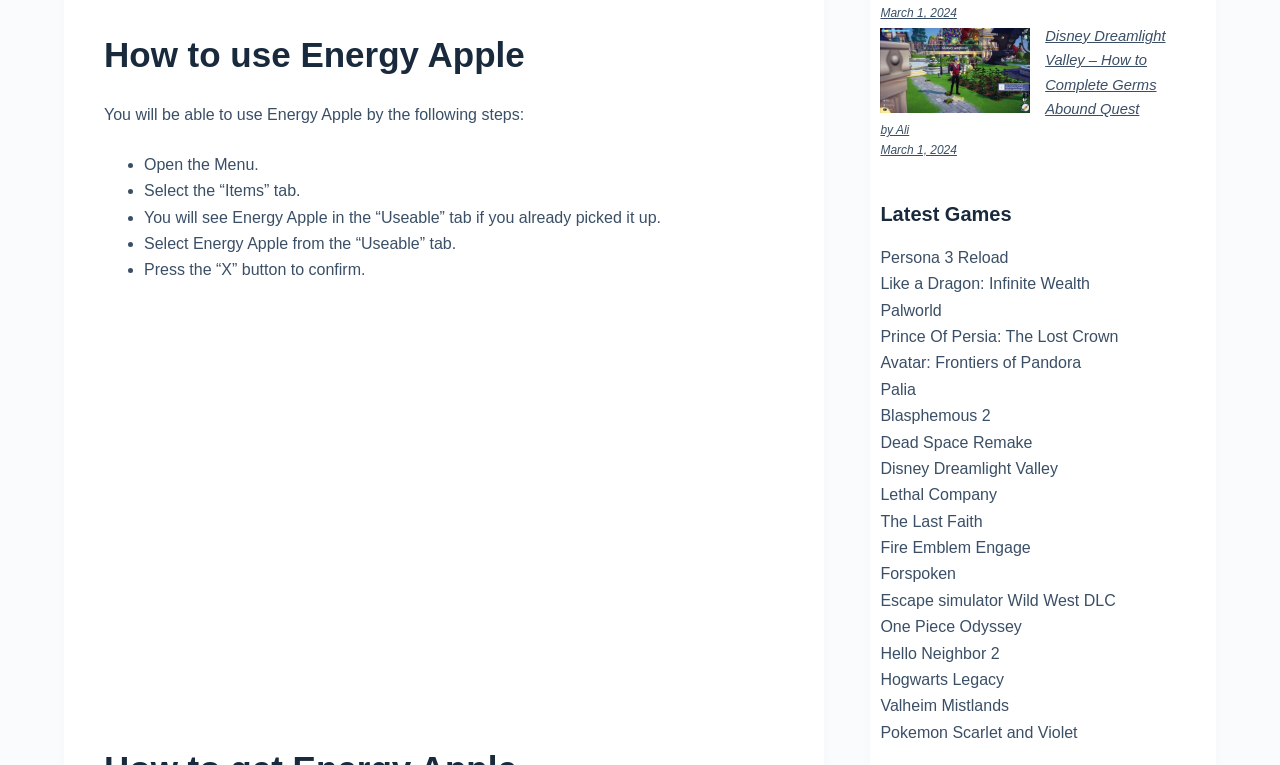Identify the bounding box coordinates of the area you need to click to perform the following instruction: "Click the link to learn more about Persona 3 Reload".

[0.688, 0.325, 0.788, 0.347]